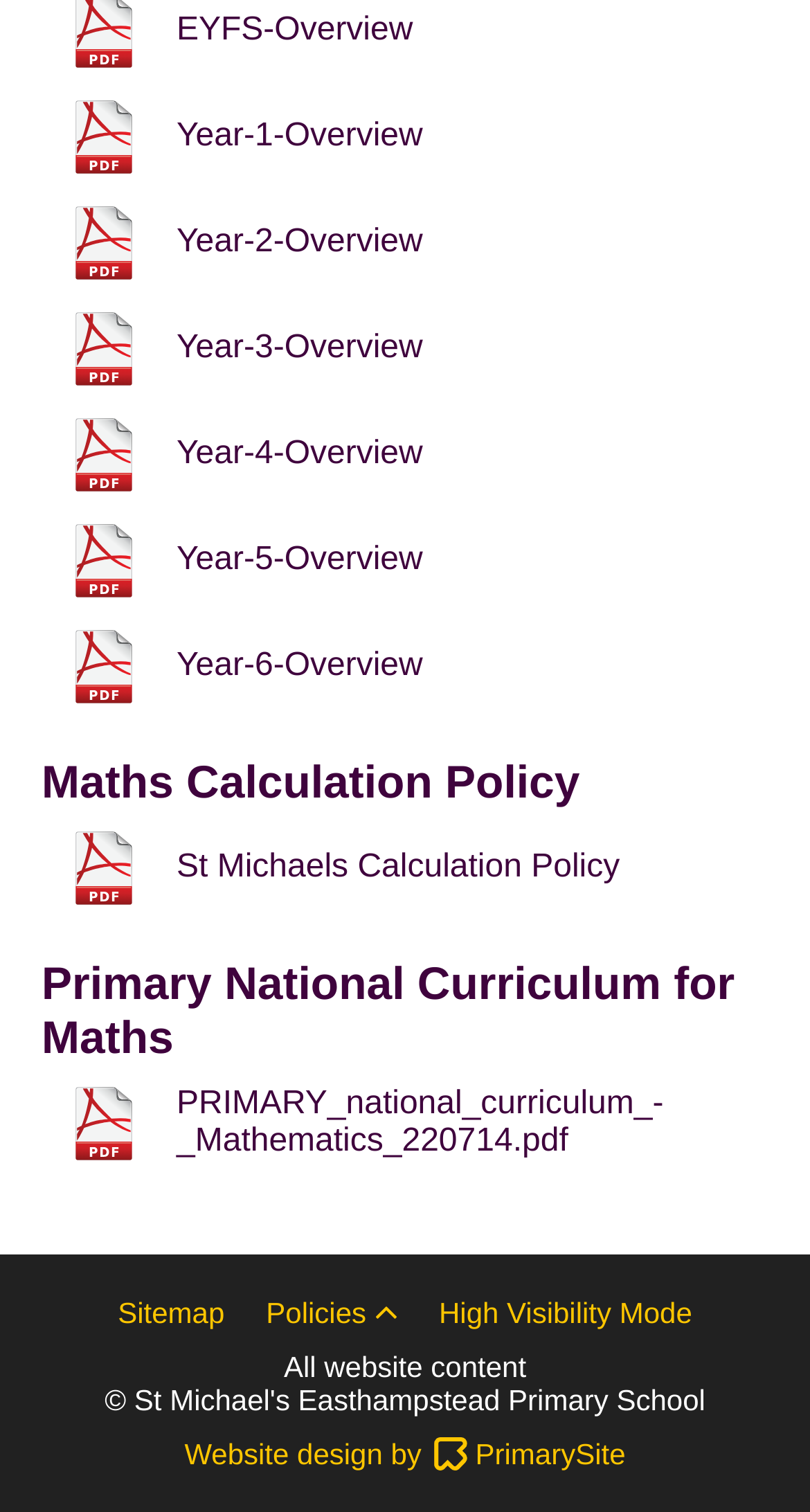What is the purpose of the 'High Visibility Mode' button?
Answer the question with a detailed and thorough explanation.

The 'High Visibility Mode' button is located at the bottom of the page with a bounding box of [0.542, 0.857, 0.854, 0.879], and its purpose is to change the website's visibility mode, likely to assist users with visual impairments.